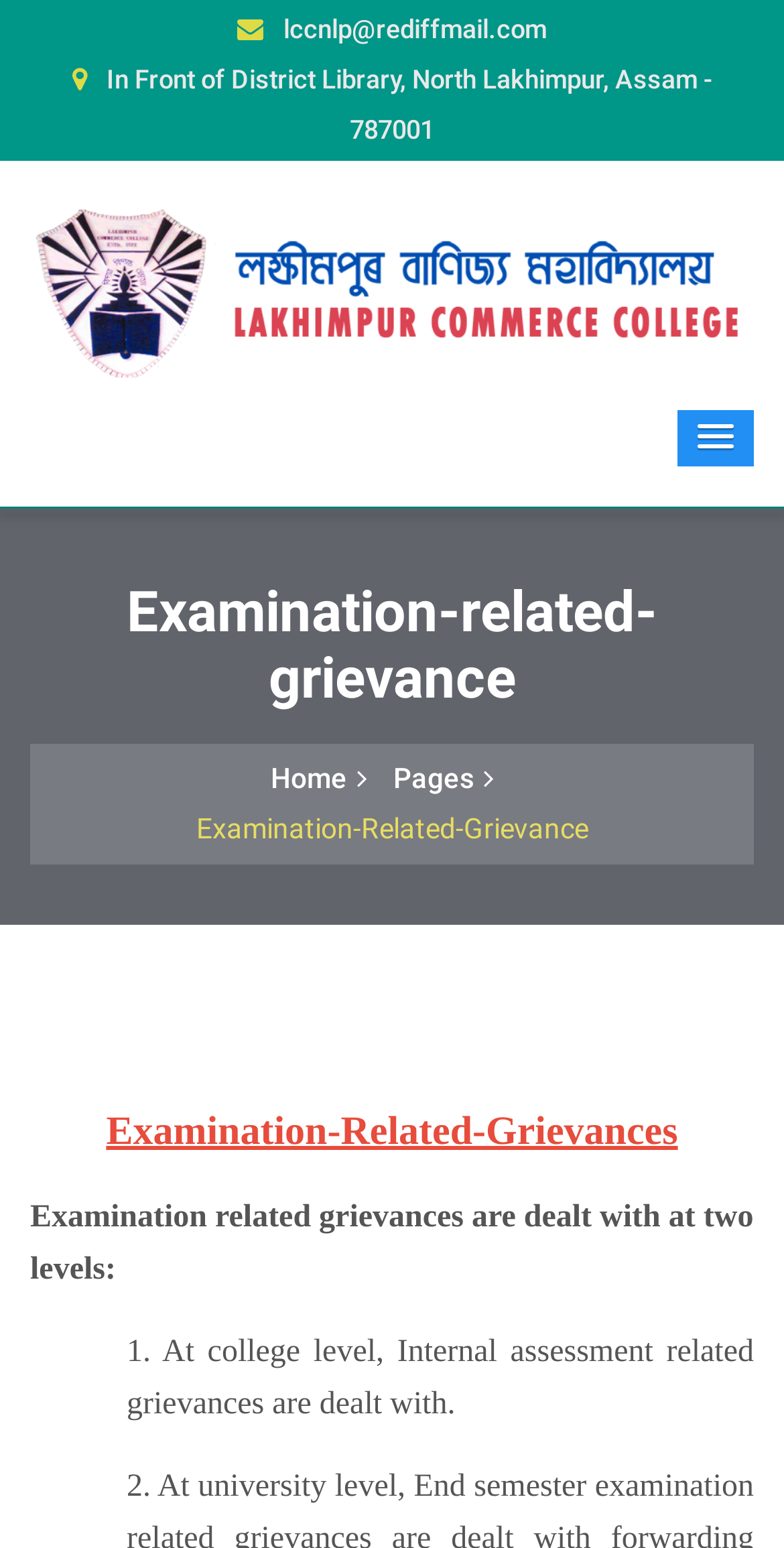Create an in-depth description of the webpage, covering main sections.

The webpage is about Examination-related grievances at Lakhimpur Commerce College, North Lakhimpur, Assam. At the top, there is a link to an email address "lccnlp@rediffmail.com" and a static text displaying the college's address "In Front of District Library, North Lakhimpur, Assam - 787001". 

Below the address, there is an empty link, and to its right, there is an image. Further down, there is a button with a popup menu. 

The main content of the webpage starts with a heading "Examination-related-grievance" followed by three static texts: "Home", "Pages", and "Examination-Related-Grievance". 

Below these texts, there is a paragraph explaining that examination-related grievances are dealt with at two levels. The first level is at the college level, where internal assessment related grievances are handled. The second level is not specified.